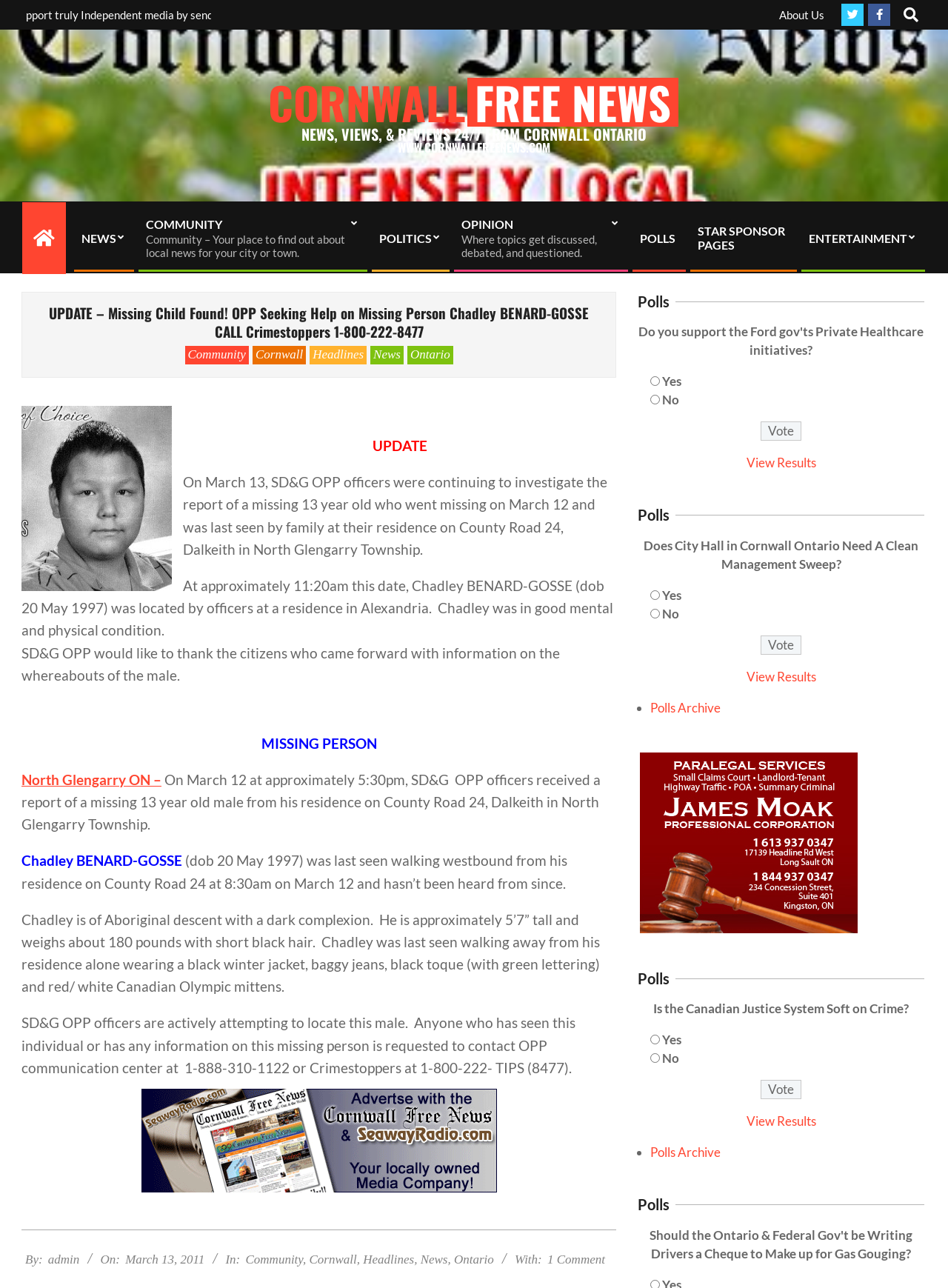What is the height of Chadley BENARD-GOSSE?
Based on the screenshot, provide your answer in one word or phrase.

5'7"